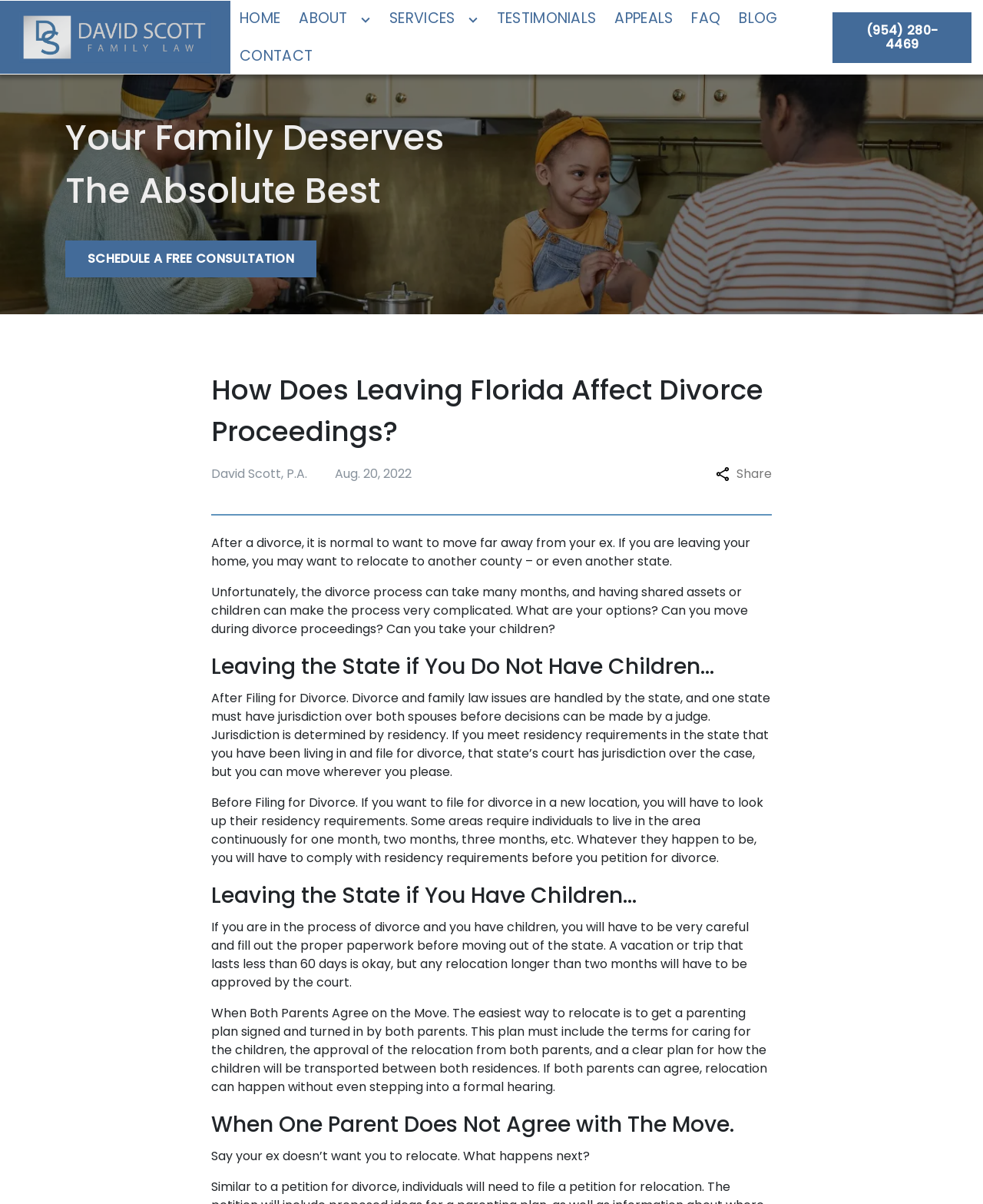Locate the coordinates of the bounding box for the clickable region that fulfills this instruction: "Click the 'Contact' link".

[0.234, 0.031, 0.327, 0.062]